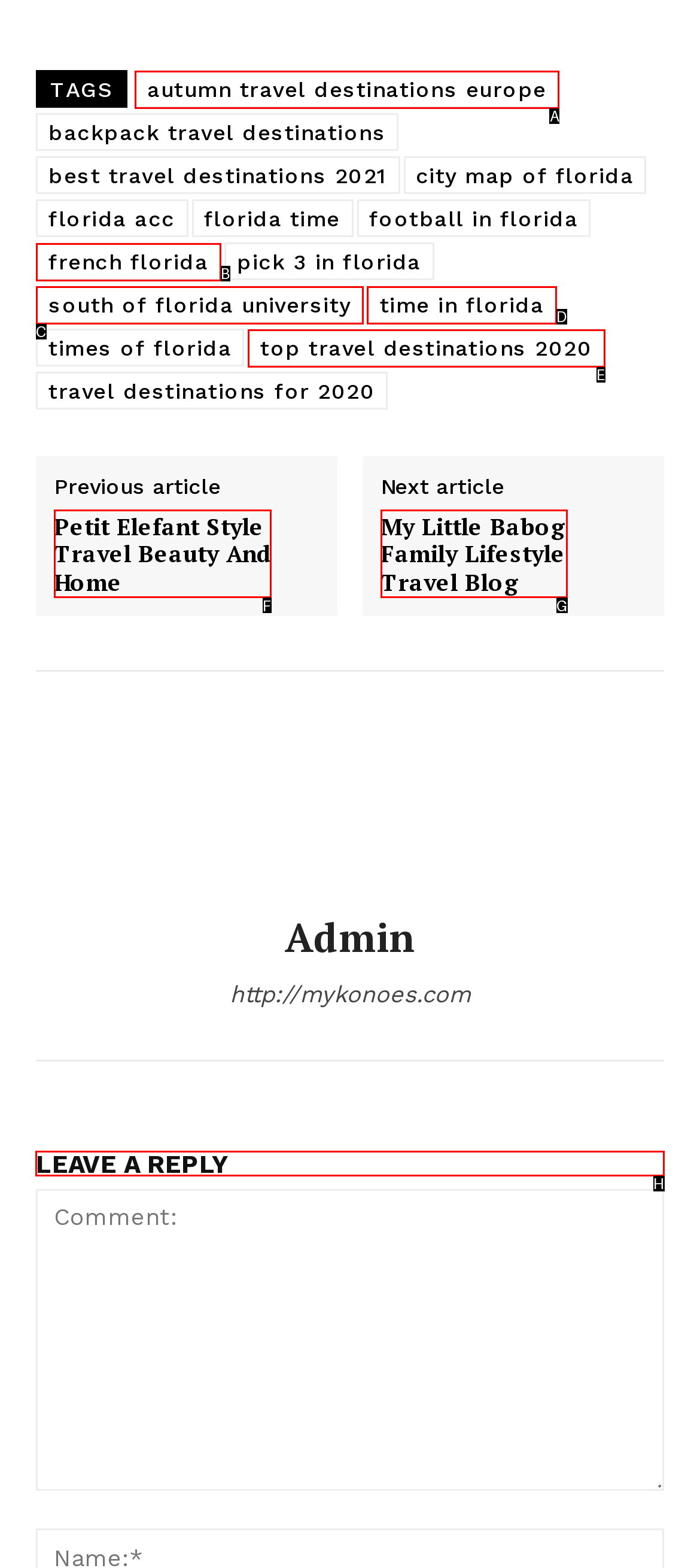Identify the HTML element to select in order to accomplish the following task: Visit Record Racks
Reply with the letter of the chosen option from the given choices directly.

None